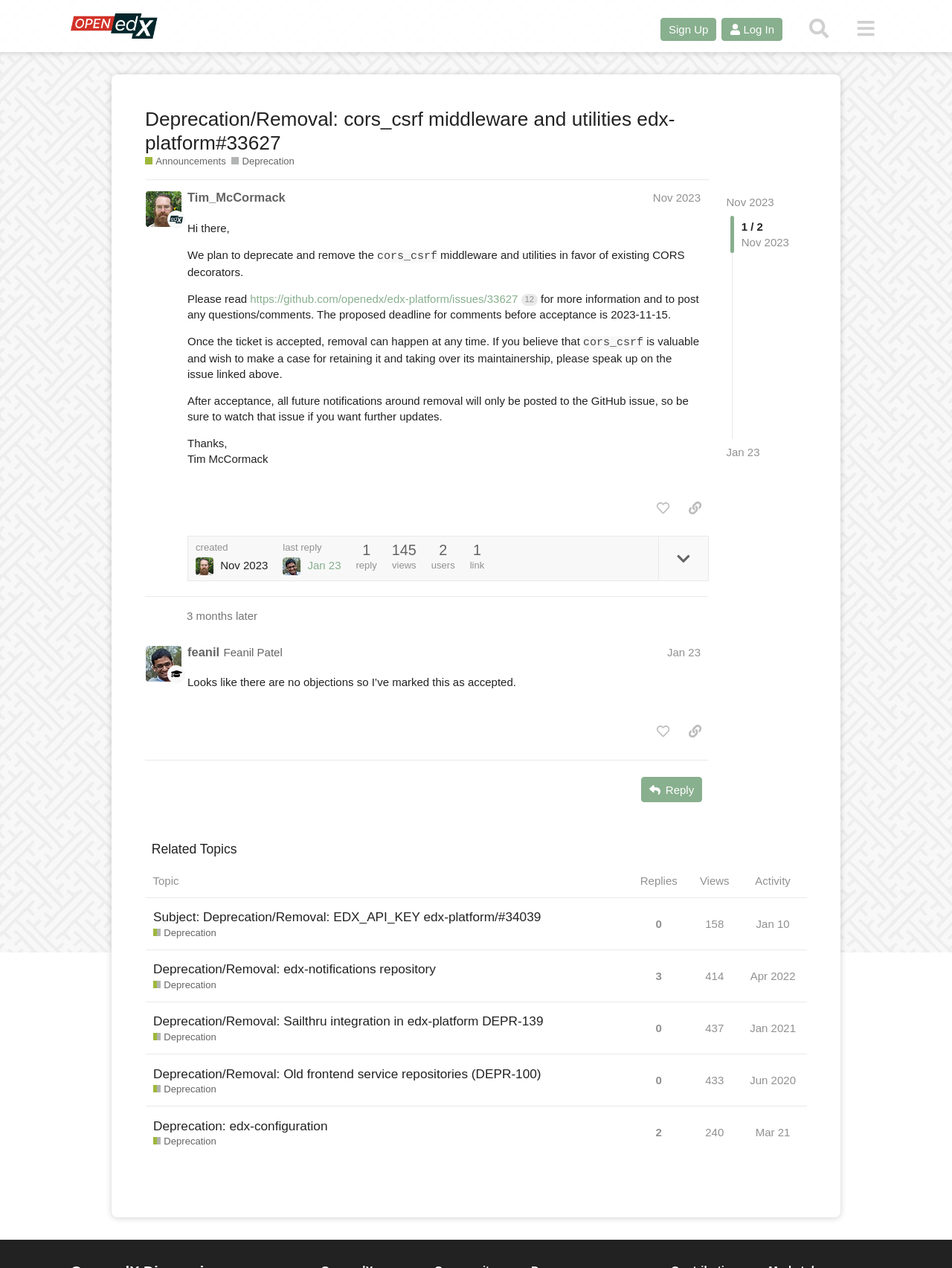What is the category of the post?
From the image, respond with a single word or phrase.

Deprecation